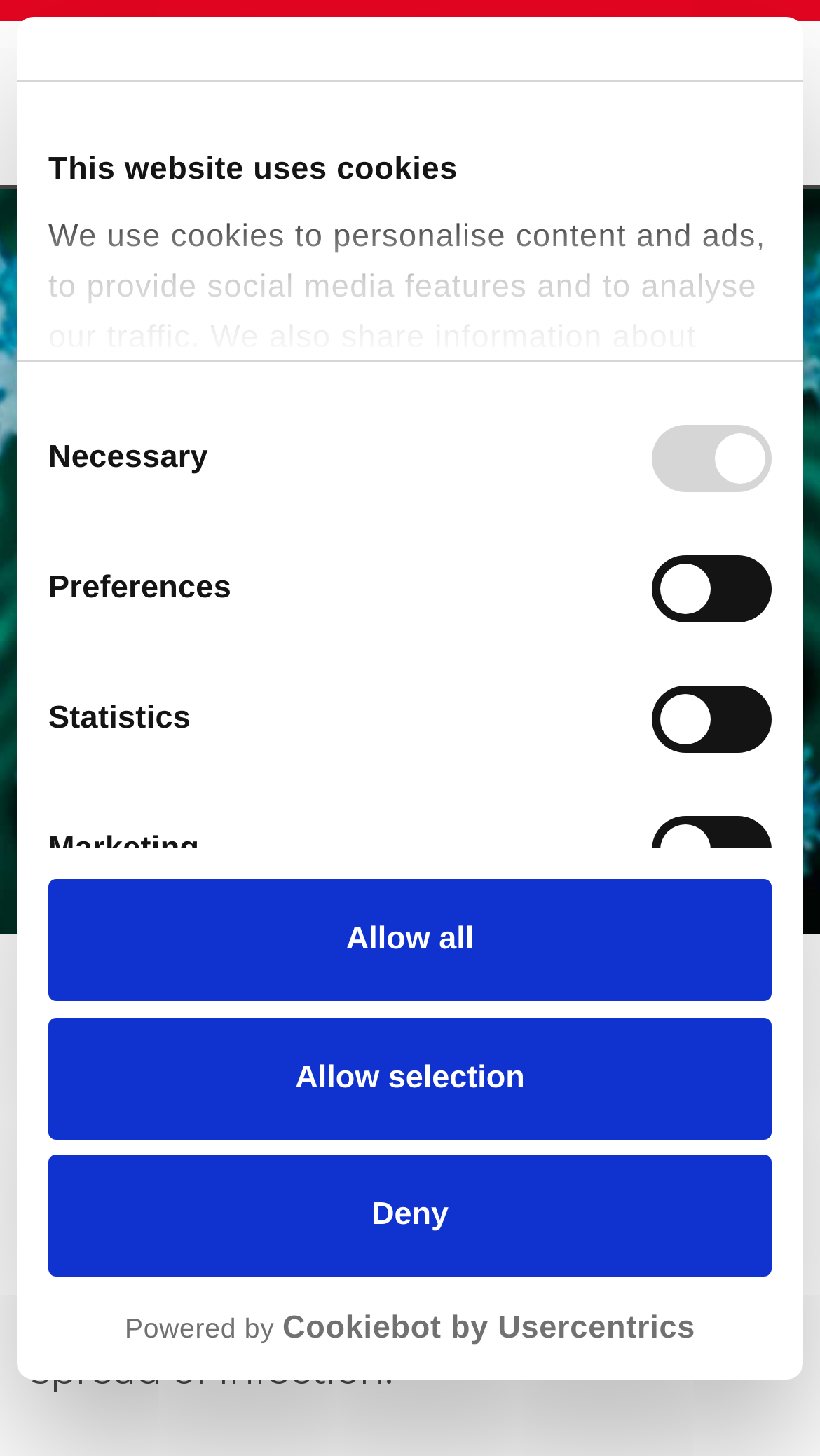Show the bounding box coordinates of the region that should be clicked to follow the instruction: "Toggle navigation."

[0.838, 0.036, 0.962, 0.105]